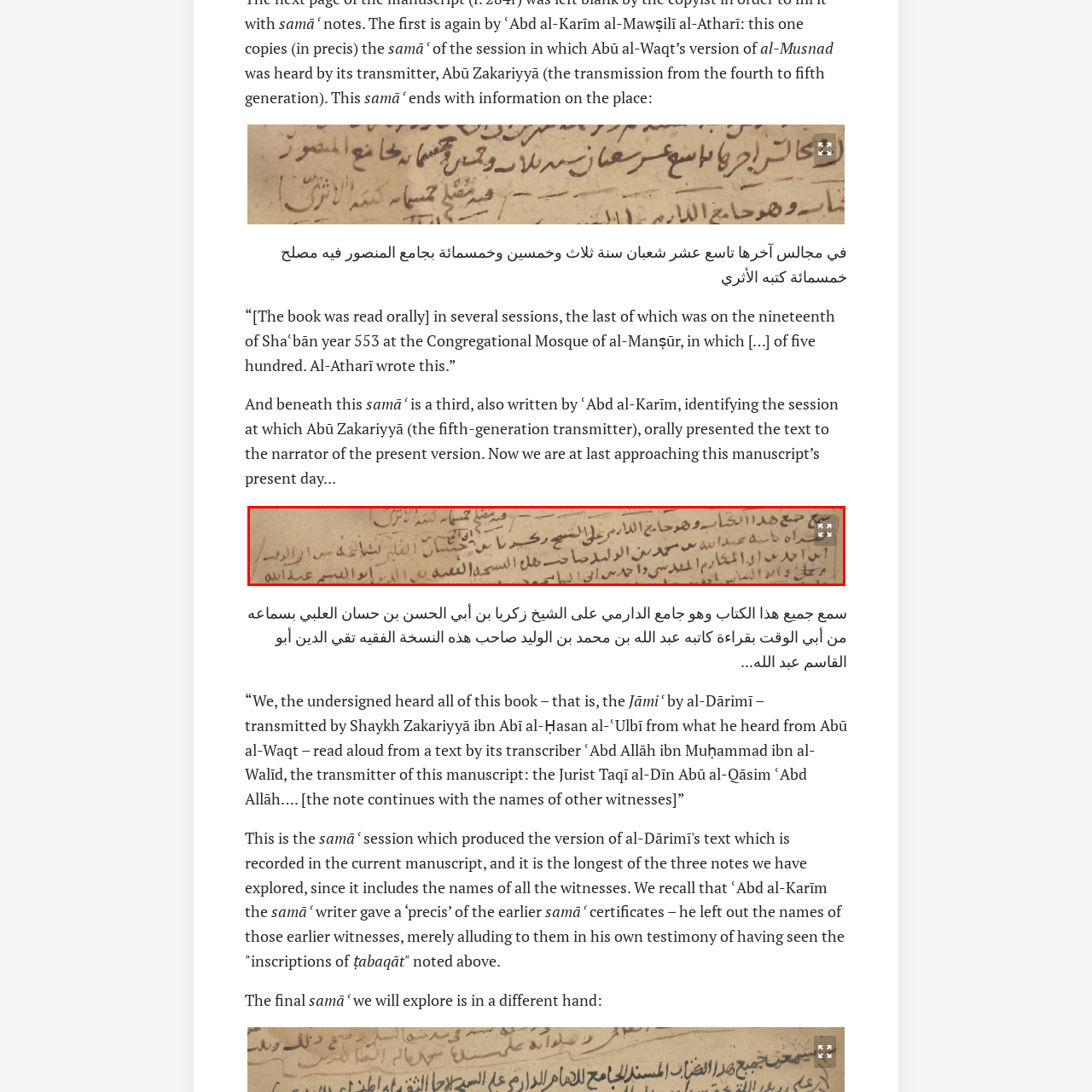Look at the image highlighted by the red boundary and answer the question with a succinct word or phrase:
What type of work is the manuscript likely from?

Scholarly work